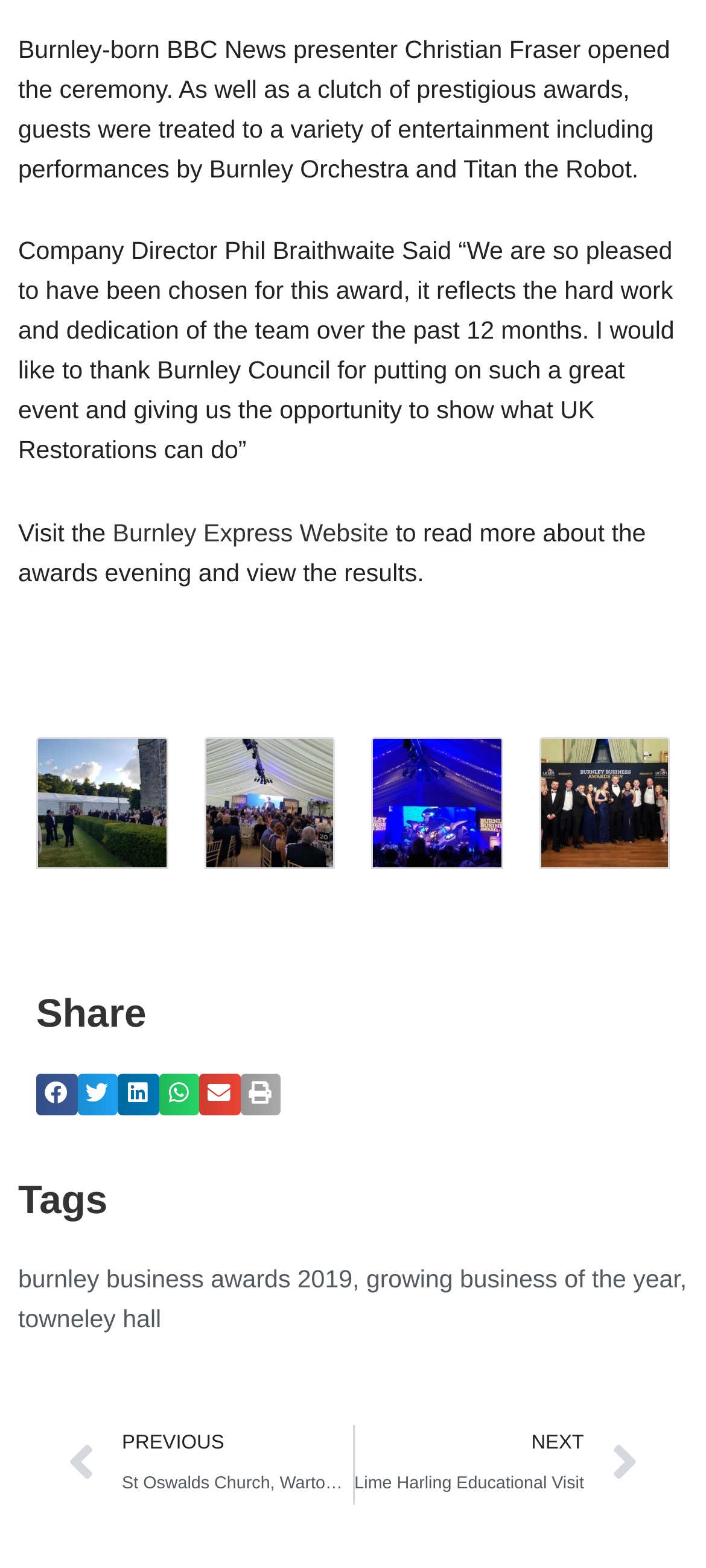Respond to the question below with a concise word or phrase:
What award did UK Restorations win?

Growing Business of the Year